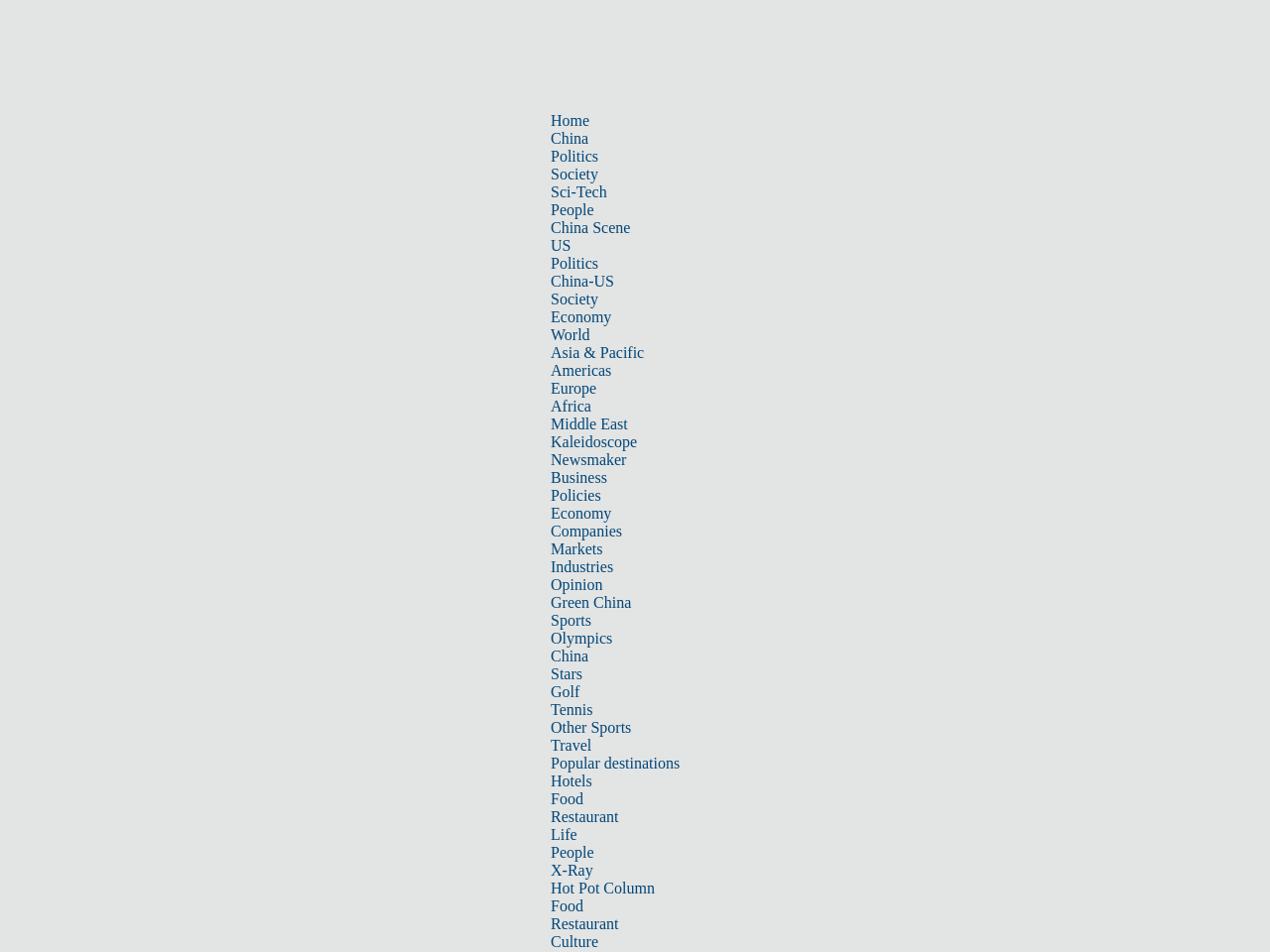Create an elaborate caption for the webpage.

The webpage appears to be a news website, specifically the China Daily website, with a focus on business news. At the top of the page, there is a navigation menu with multiple links, including "Home", "China", "Politics", "Society", and many others, which are arranged horizontally and take up a significant portion of the top section of the page.

Below the navigation menu, there is a prominent iframe element that occupies a large portion of the page. To the right of the iframe, there are multiple links related to business news, including "Policies", "Economy", "Companies", "Markets", and "Industries", which are arranged vertically.

The webpage also features links to other sections of the website, such as "Sports", "Travel", "Life", and "Culture", which are located below the business news links. These links are also arranged vertically and take up a significant portion of the page.

In terms of the overall layout, the webpage has a clean and organized structure, with clear headings and concise text. The use of iframes and links creates a sense of hierarchy and makes it easy to navigate the different sections of the website.